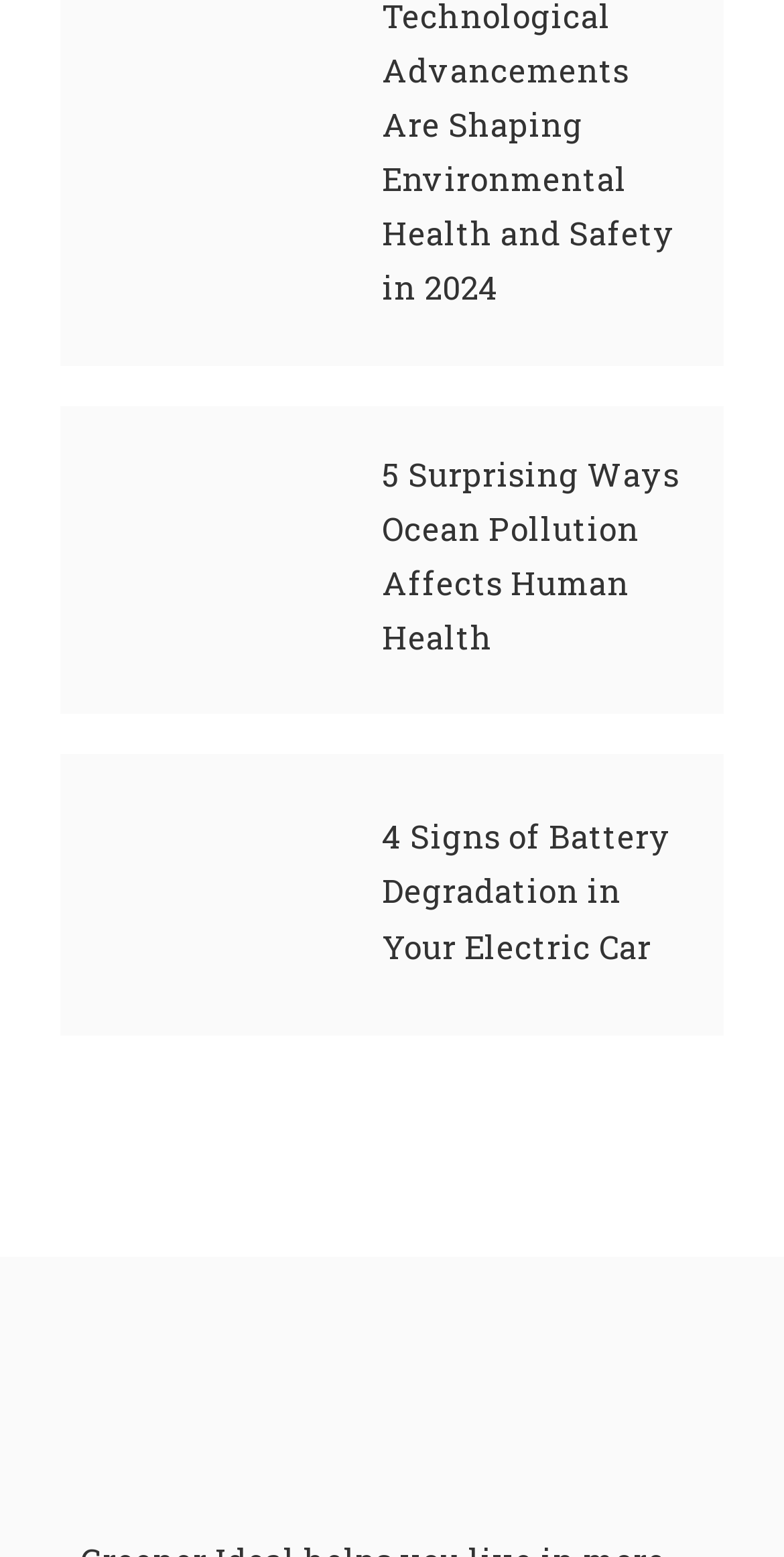What is the topic of the third image?
Please use the image to provide an in-depth answer to the question.

The third image on the webpage is described as '4 Signs of Battery Degradation in Your Electric Car', which suggests that the topic of the image is battery degradation in electric cars.